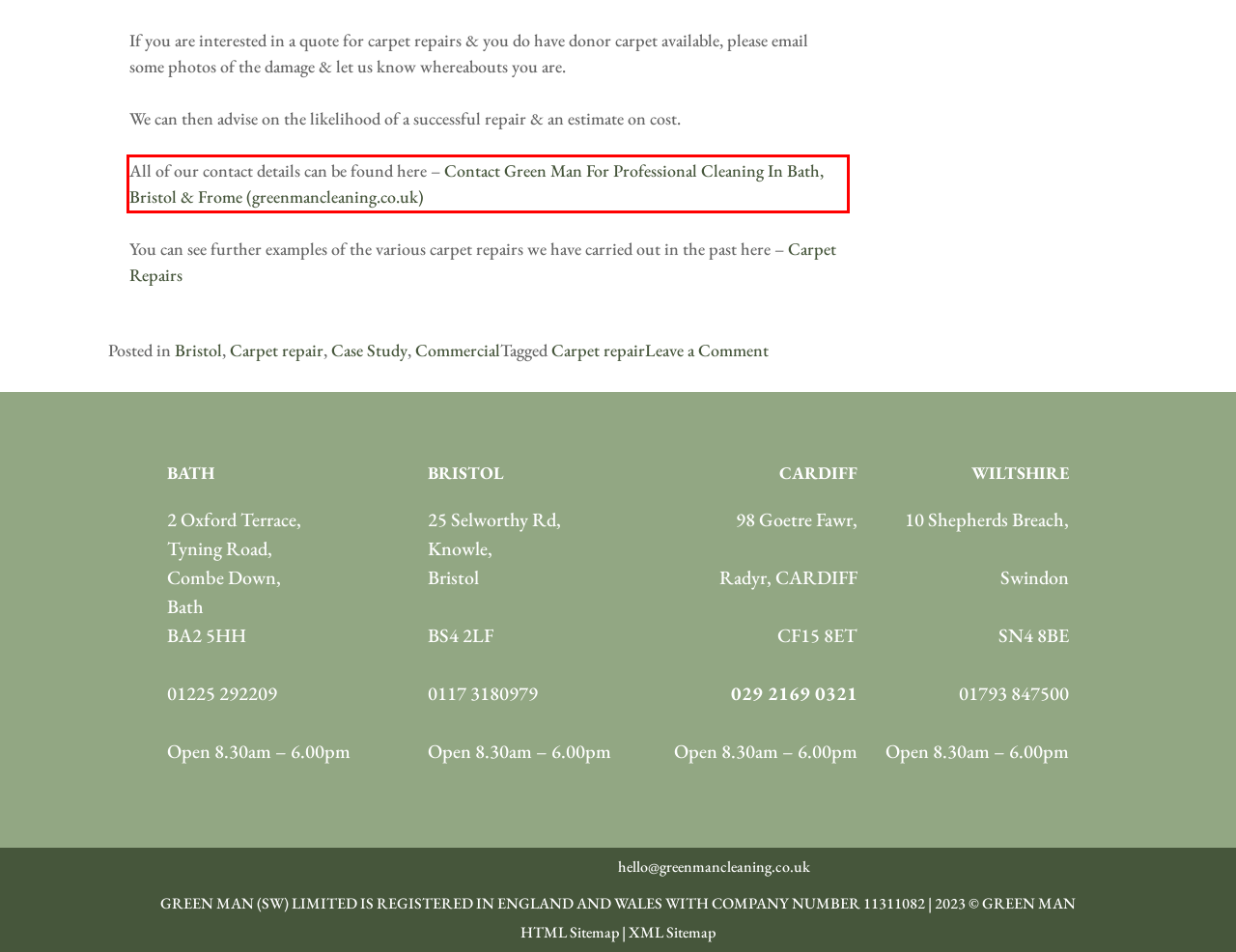Given a screenshot of a webpage containing a red bounding box, perform OCR on the text within this red bounding box and provide the text content.

All of our contact details can be found here – Contact Green Man For Professional Cleaning In Bath, Bristol & Frome (greenmancleaning.co.uk)